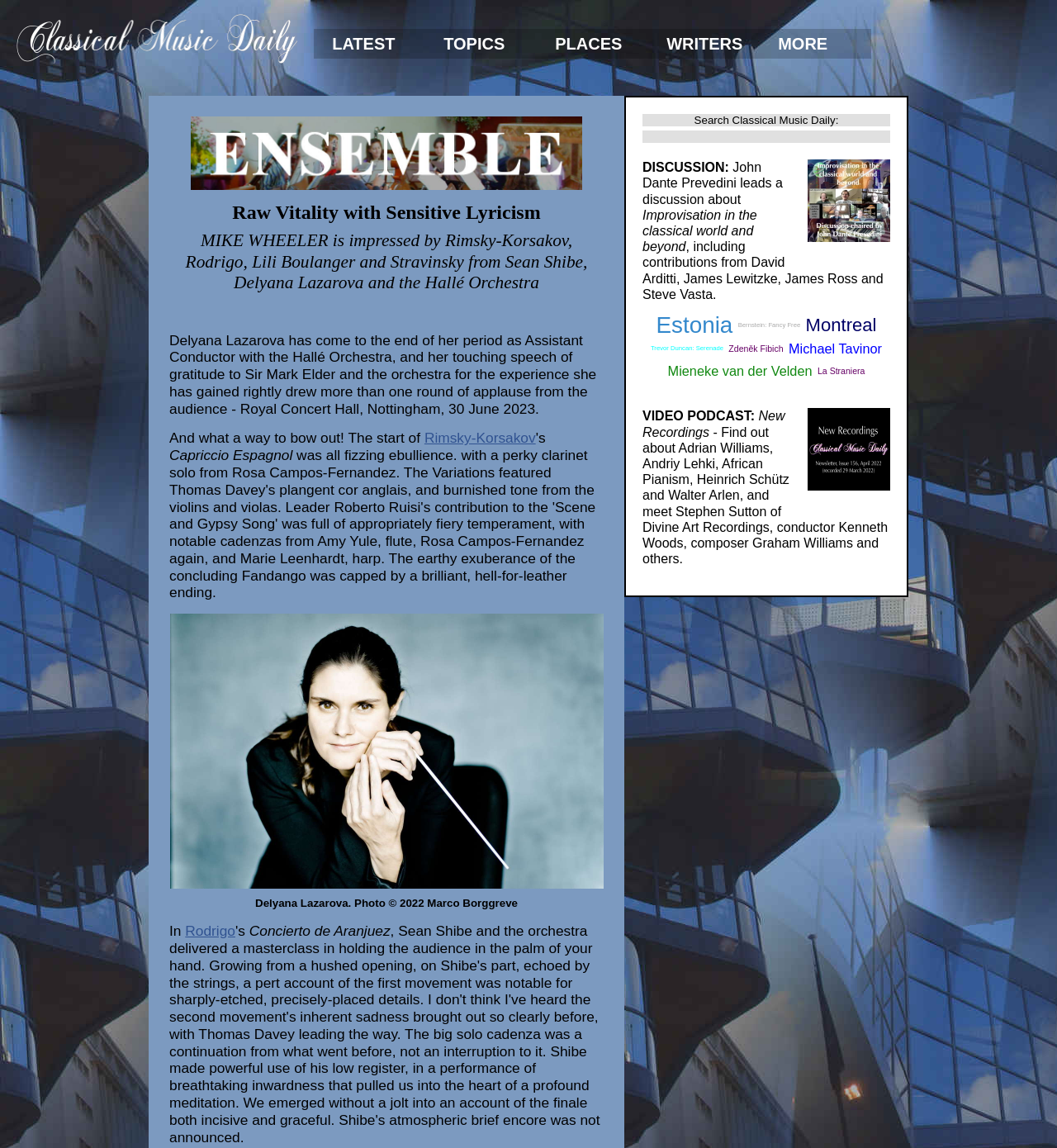Please find the bounding box coordinates of the element that needs to be clicked to perform the following instruction: "Click on the 'LATEST' link". The bounding box coordinates should be four float numbers between 0 and 1, represented as [left, top, right, bottom].

[0.297, 0.025, 0.402, 0.051]